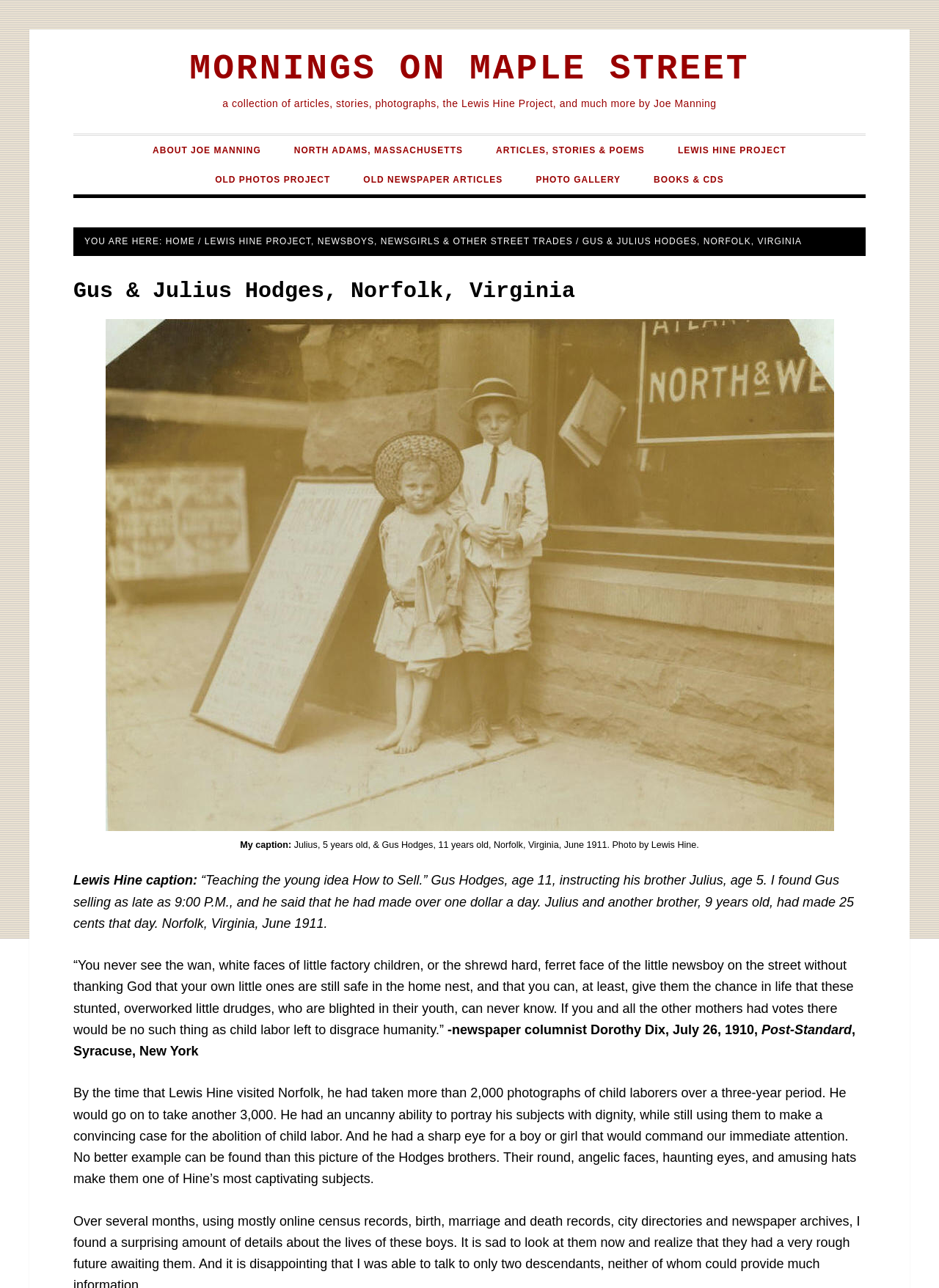Who is the author of the quote about child labor?
Please craft a detailed and exhaustive response to the question.

I found the answer by reading the quote about child labor, which is attributed to 'newspaper columnist Dorothy Dix, July 26, 1910'. This provides the author of the quote.